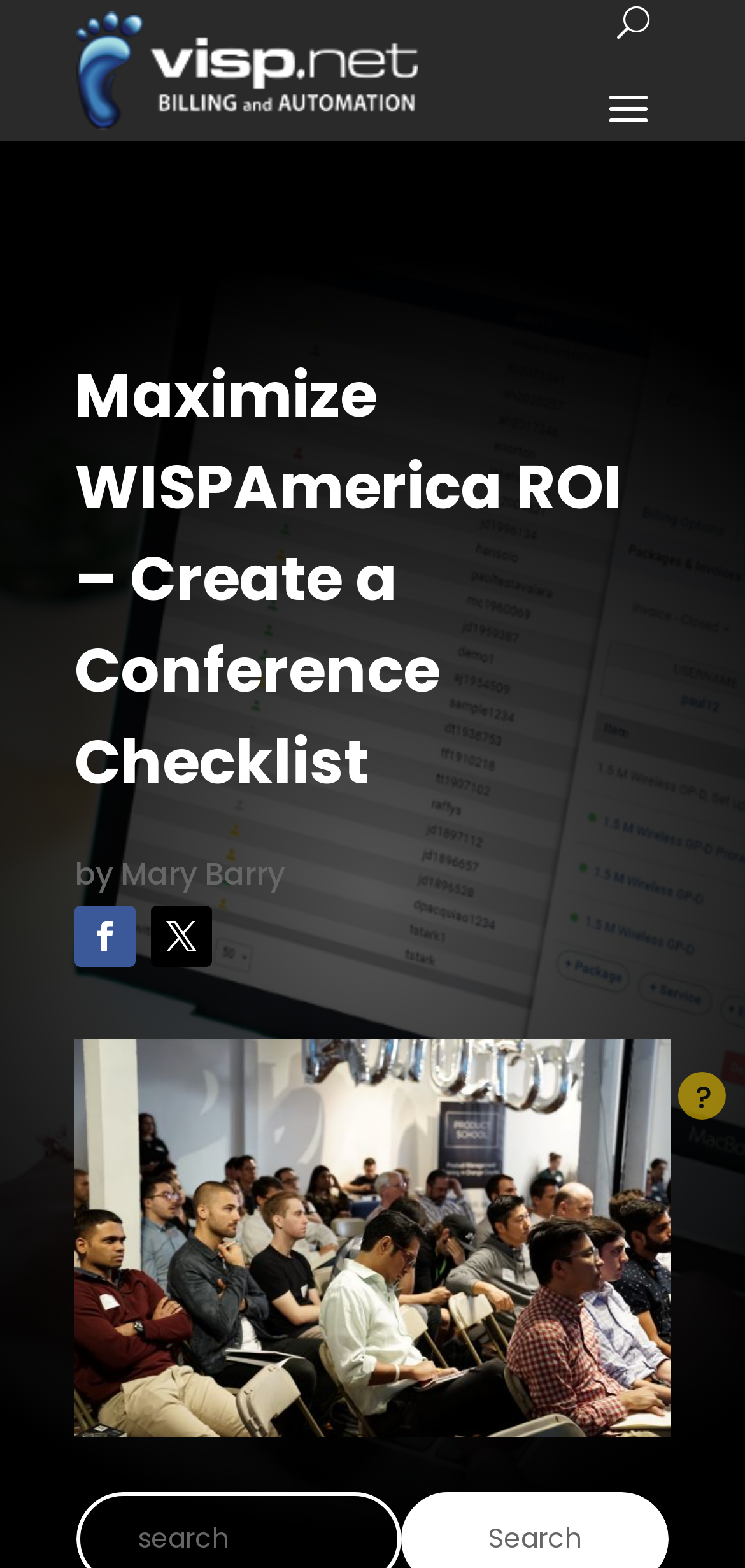Respond to the following query with just one word or a short phrase: 
What is the image below the heading?

Visp app